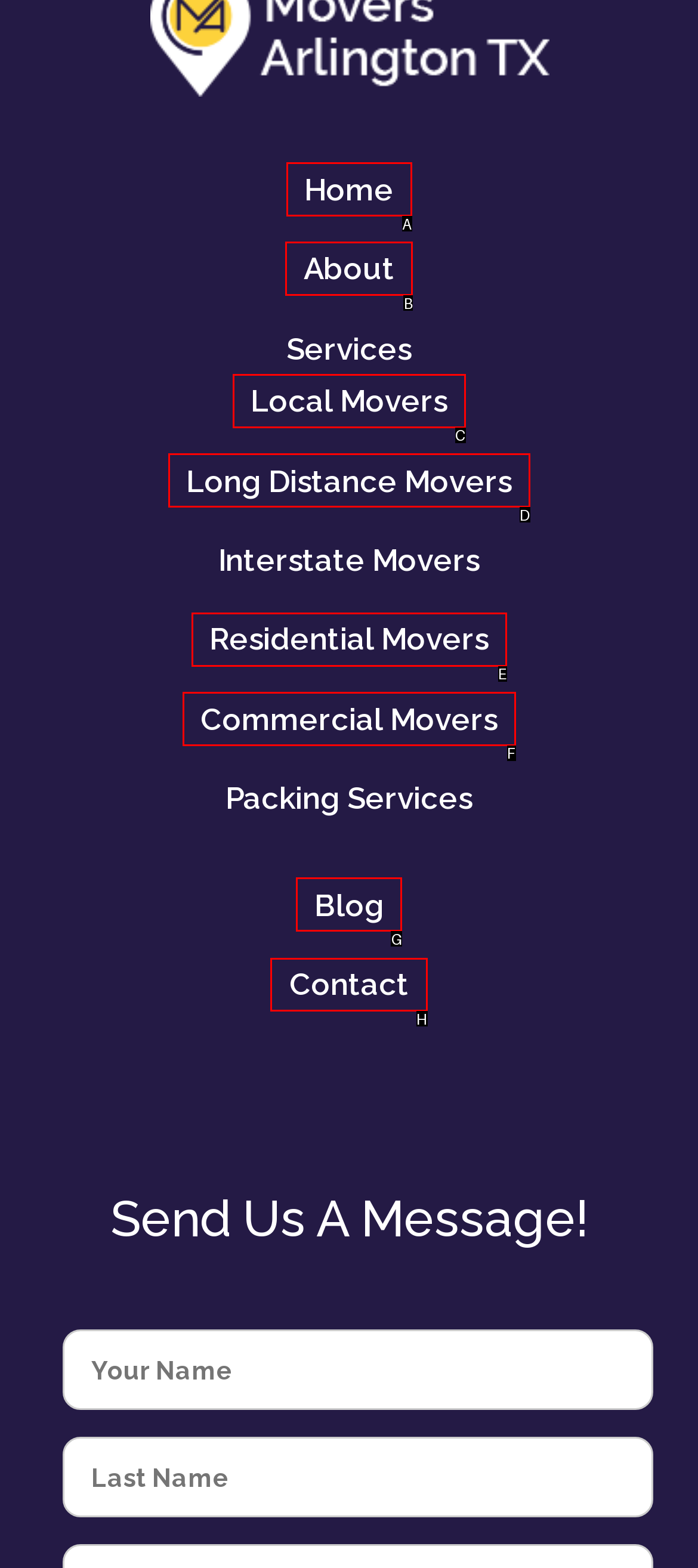For the instruction: Click on Contact, which HTML element should be clicked?
Respond with the letter of the appropriate option from the choices given.

H